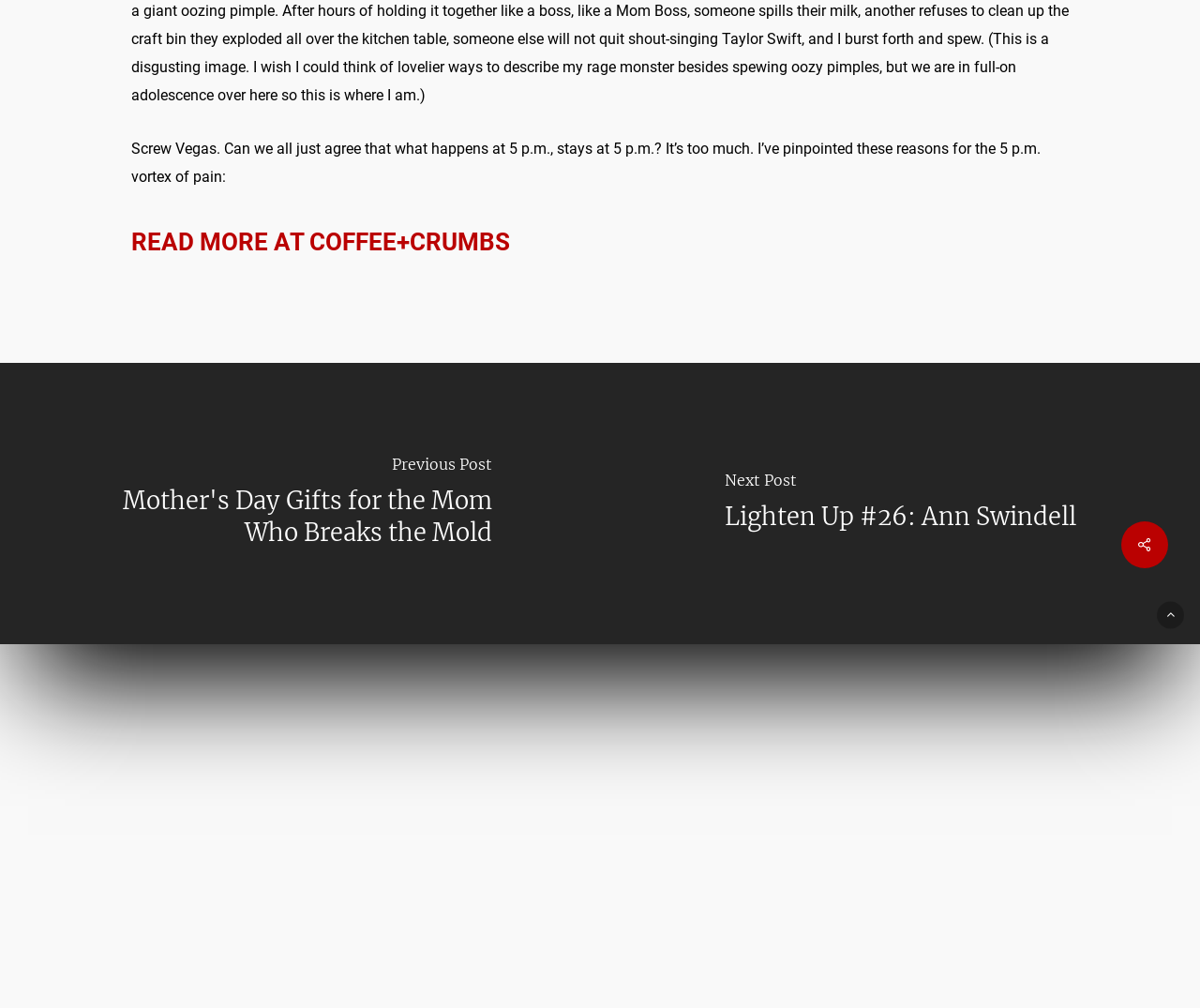Identify the bounding box coordinates of the HTML element based on this description: "It’s Not Fair".

[0.573, 0.383, 0.741, 0.411]